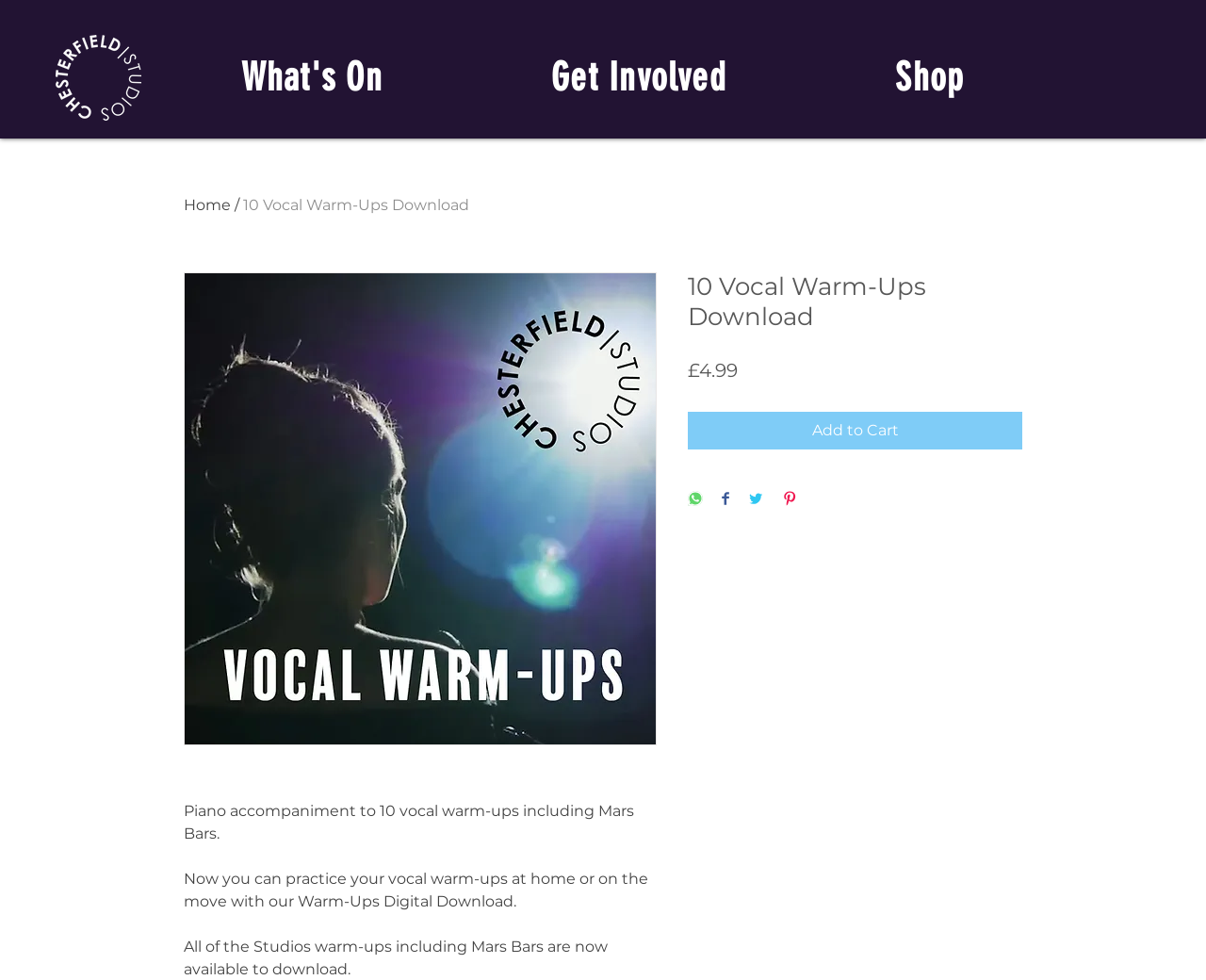What is the name of the studio?
Answer the question with a single word or phrase derived from the image.

Chesterfield Studios